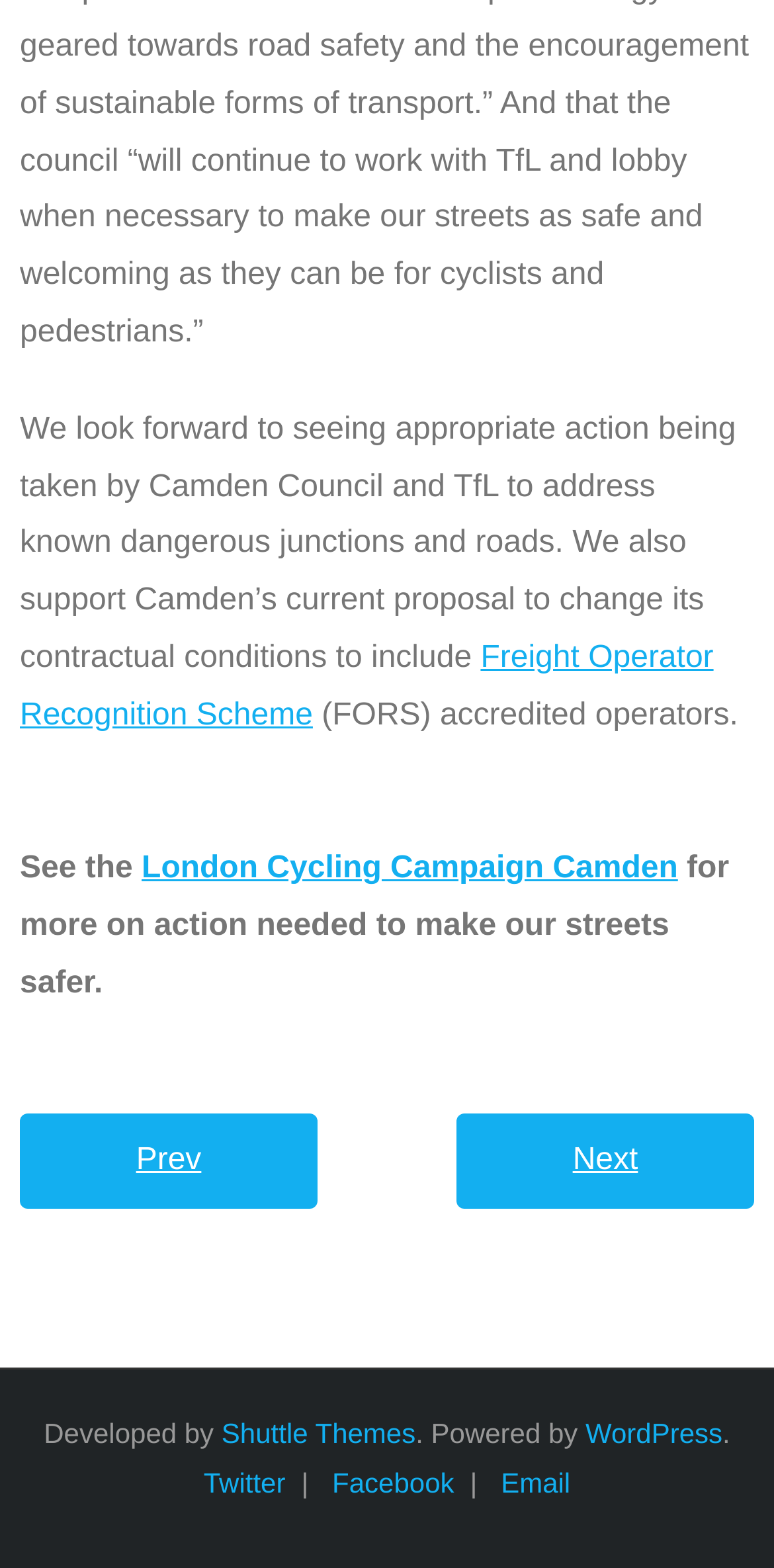From the webpage screenshot, predict the bounding box of the UI element that matches this description: "WordPress".

[0.756, 0.904, 0.933, 0.924]